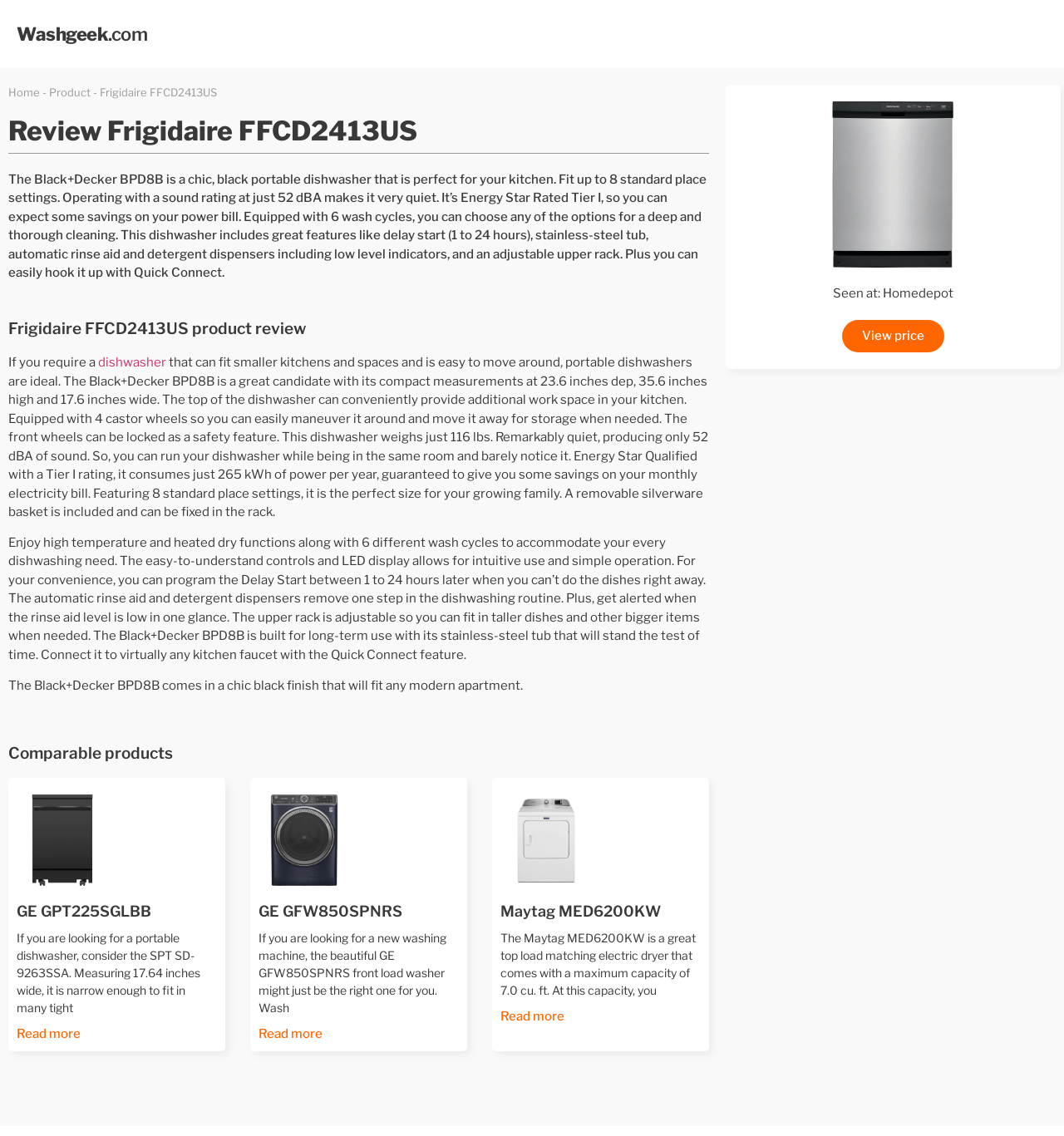Locate the bounding box coordinates of the region to be clicked to comply with the following instruction: "Click on PayU button". The coordinates must be four float numbers between 0 and 1, in the form [left, top, right, bottom].

None